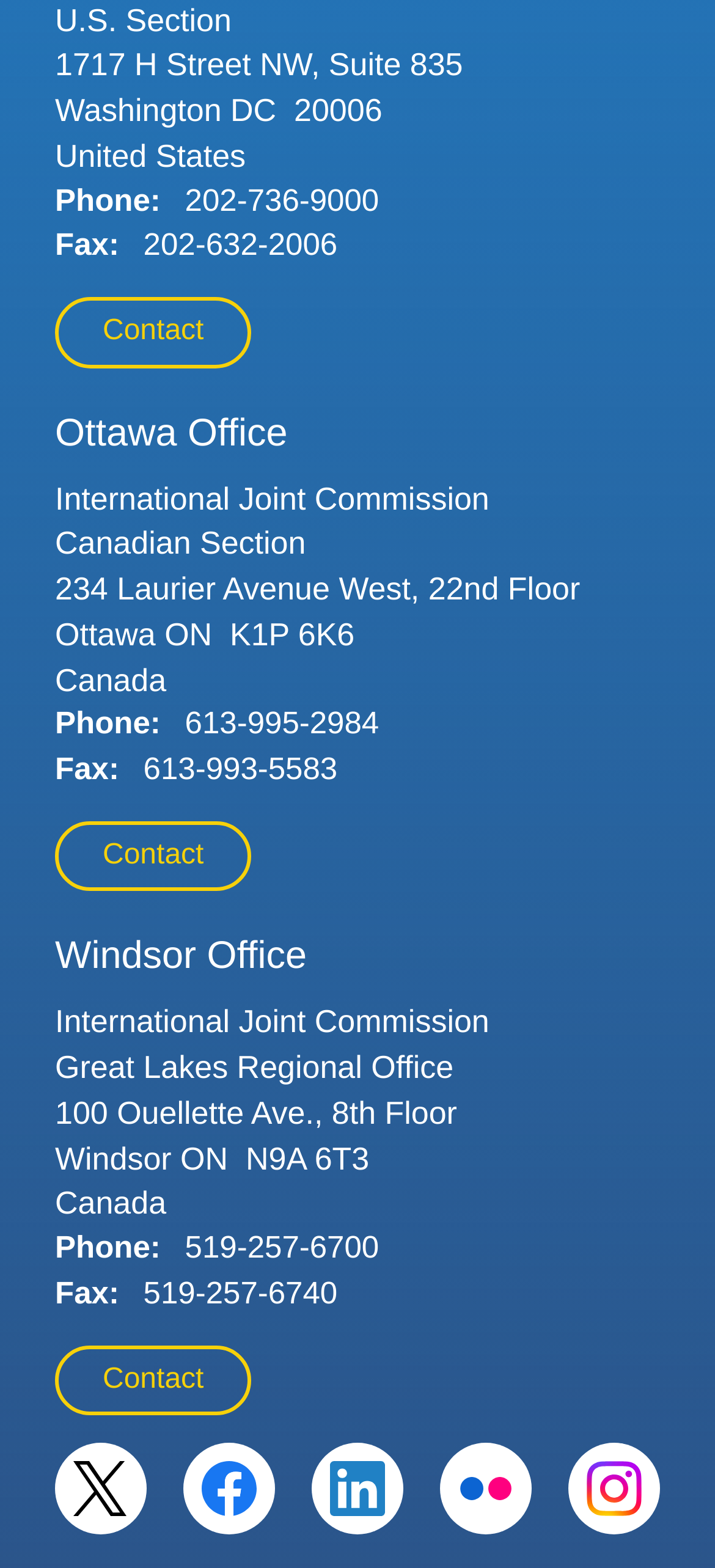Please identify the bounding box coordinates of the clickable area that will fulfill the following instruction: "Call the Washington office". The coordinates should be in the format of four float numbers between 0 and 1, i.e., [left, top, right, bottom].

[0.259, 0.116, 0.53, 0.139]